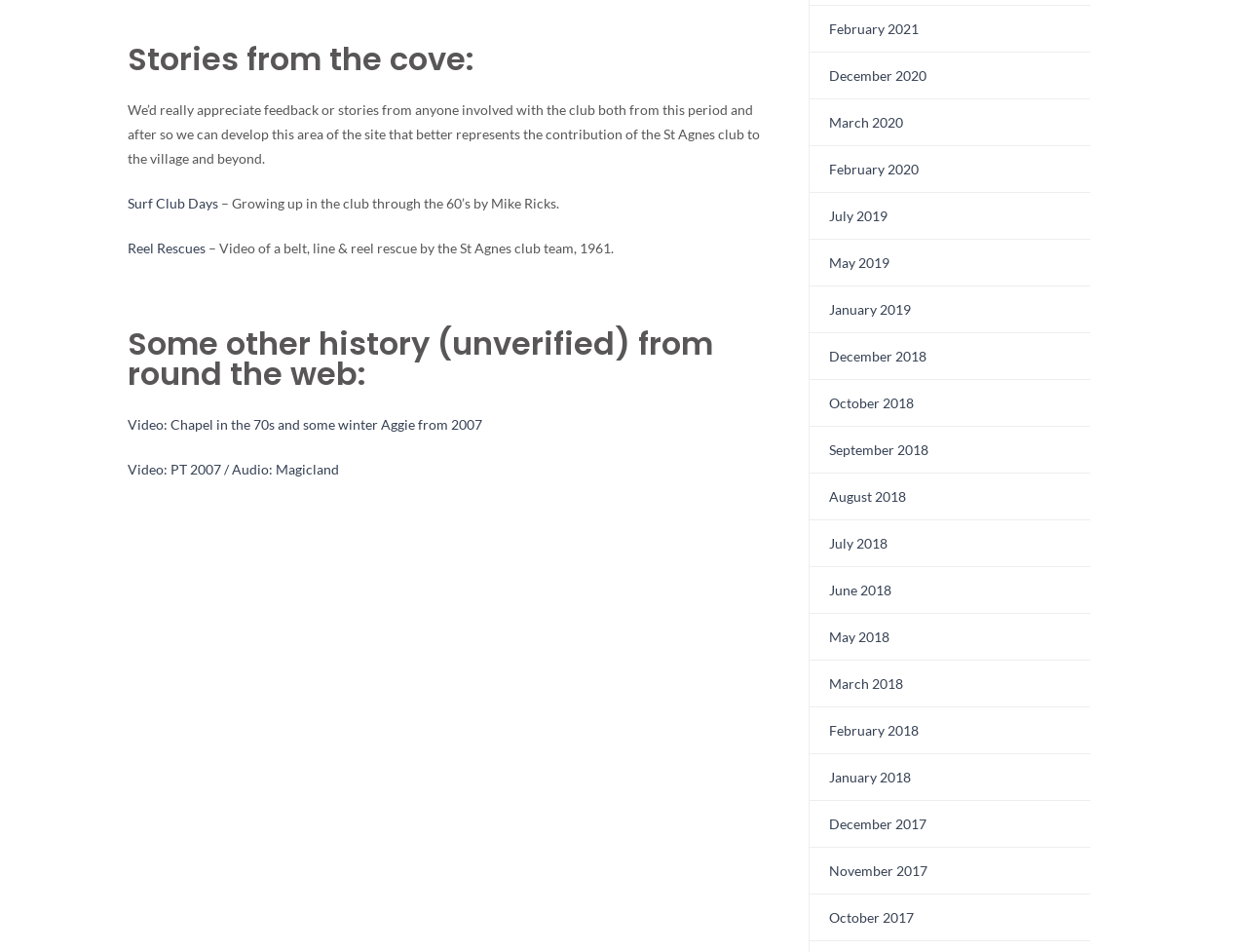Provide the bounding box coordinates of the HTML element described by the text: "February 2020". The coordinates should be in the format [left, top, right, bottom] with values between 0 and 1.

[0.665, 0.169, 0.736, 0.186]